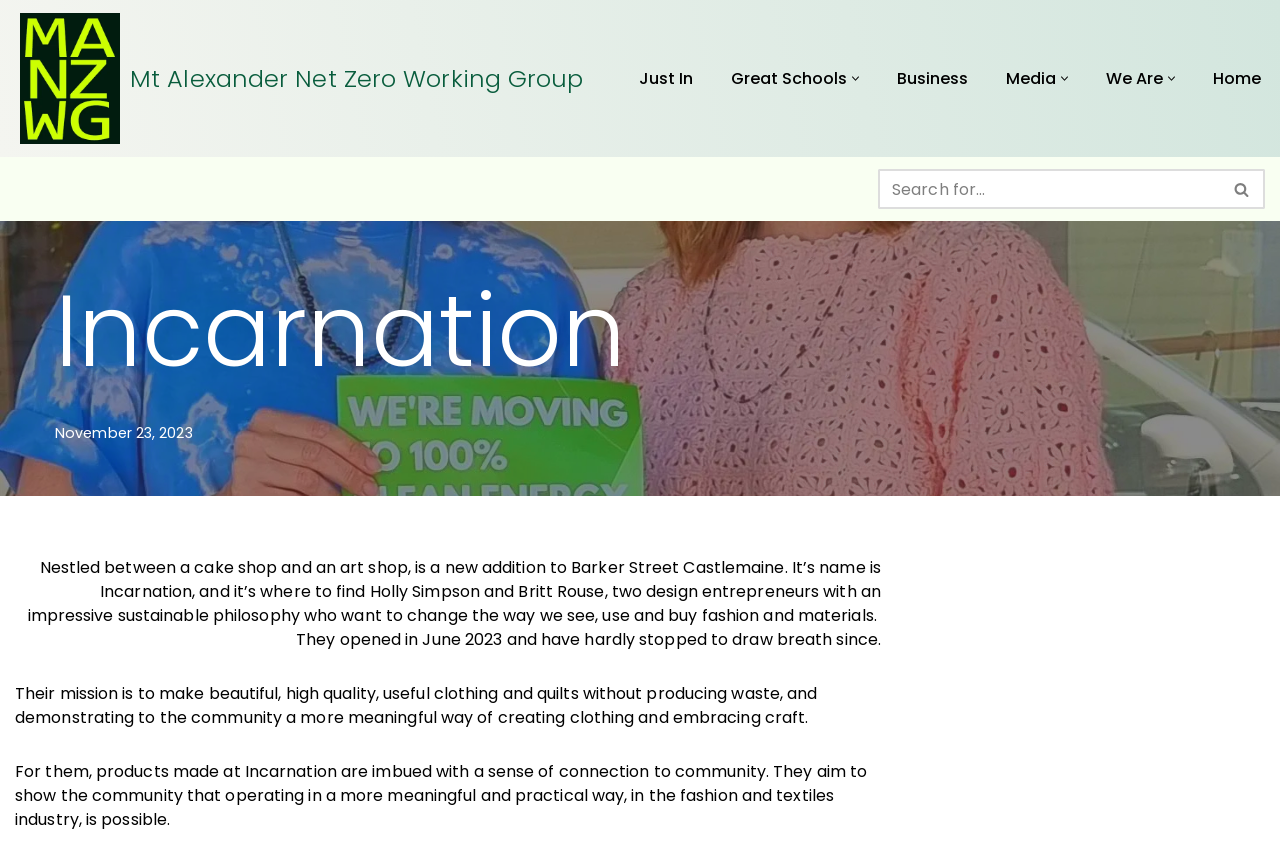How many buttons are there in the search section?
Using the picture, provide a one-word or short phrase answer.

1